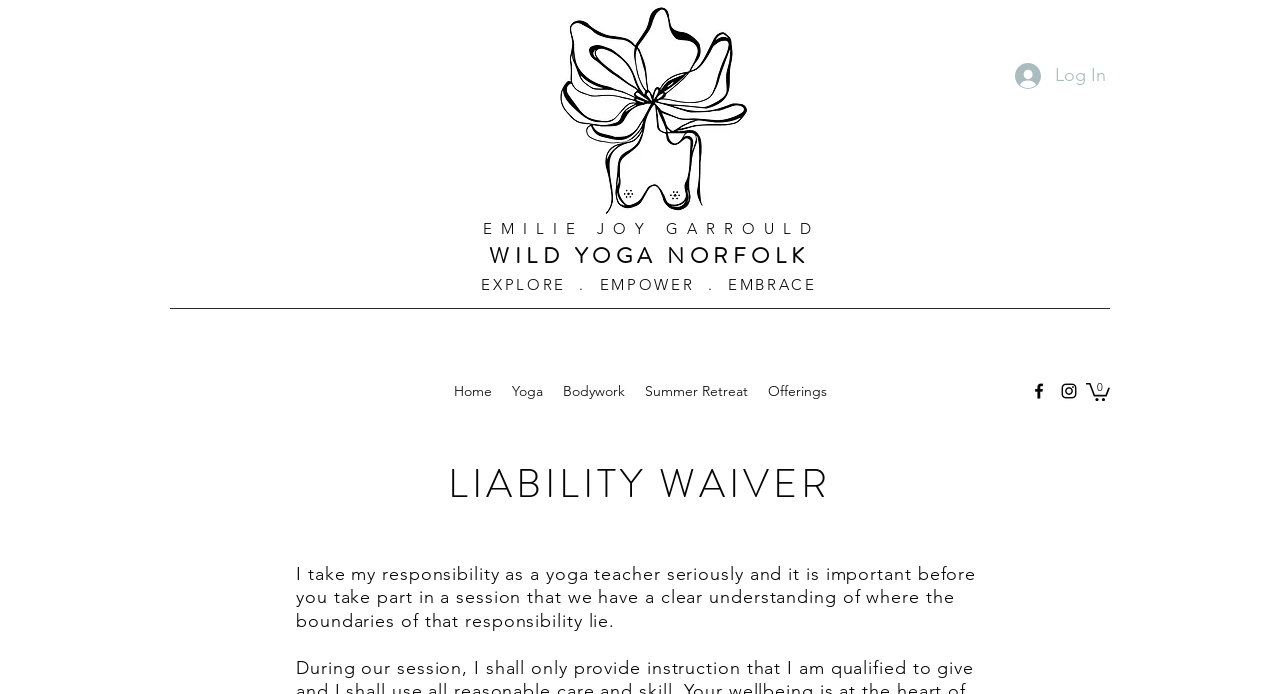Please find the bounding box coordinates of the clickable region needed to complete the following instruction: "Go to Home page". The bounding box coordinates must consist of four float numbers between 0 and 1, i.e., [left, top, right, bottom].

[0.346, 0.542, 0.392, 0.585]